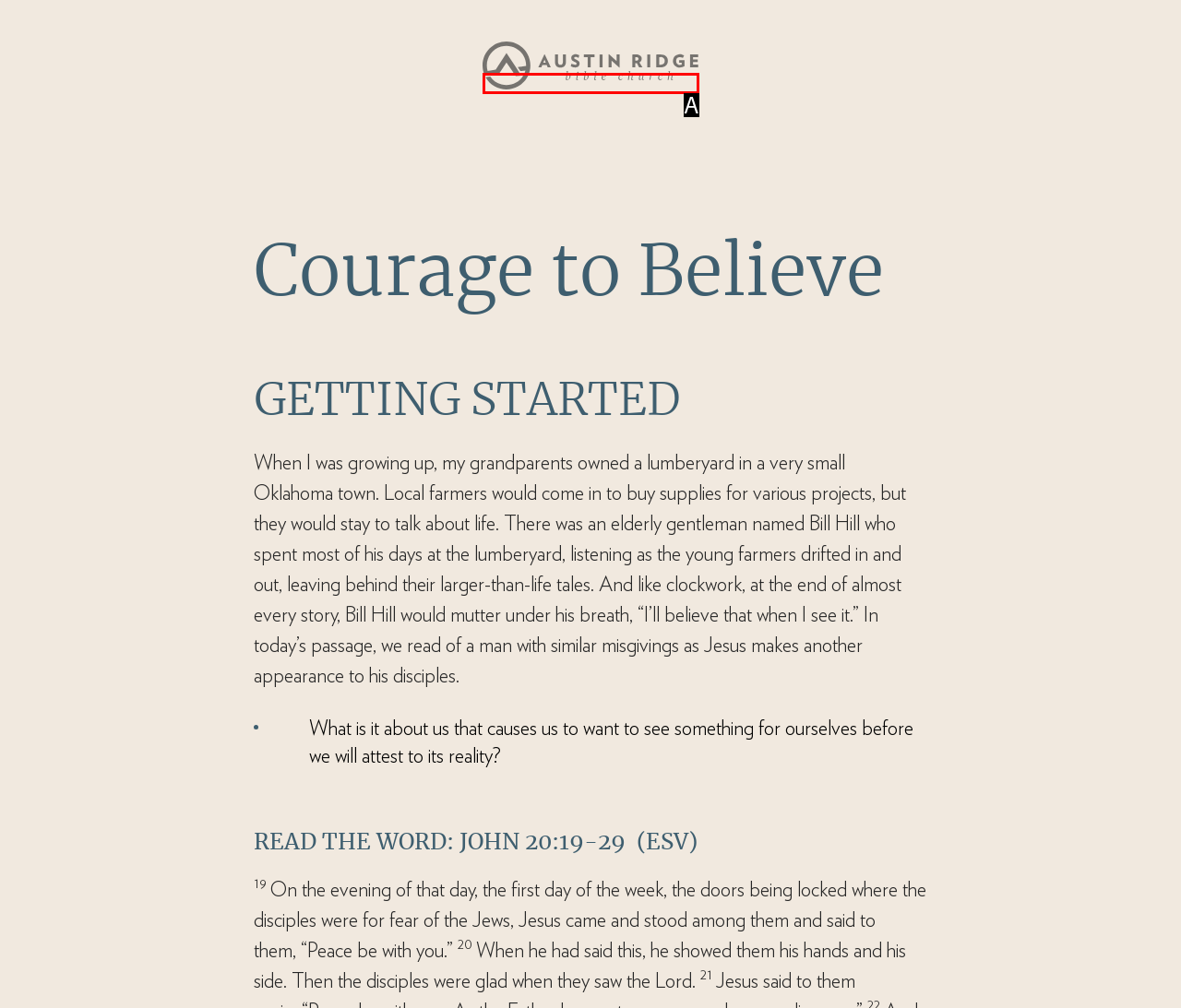Determine which HTML element corresponds to the description: Facebook. Provide the letter of the correct option.

None